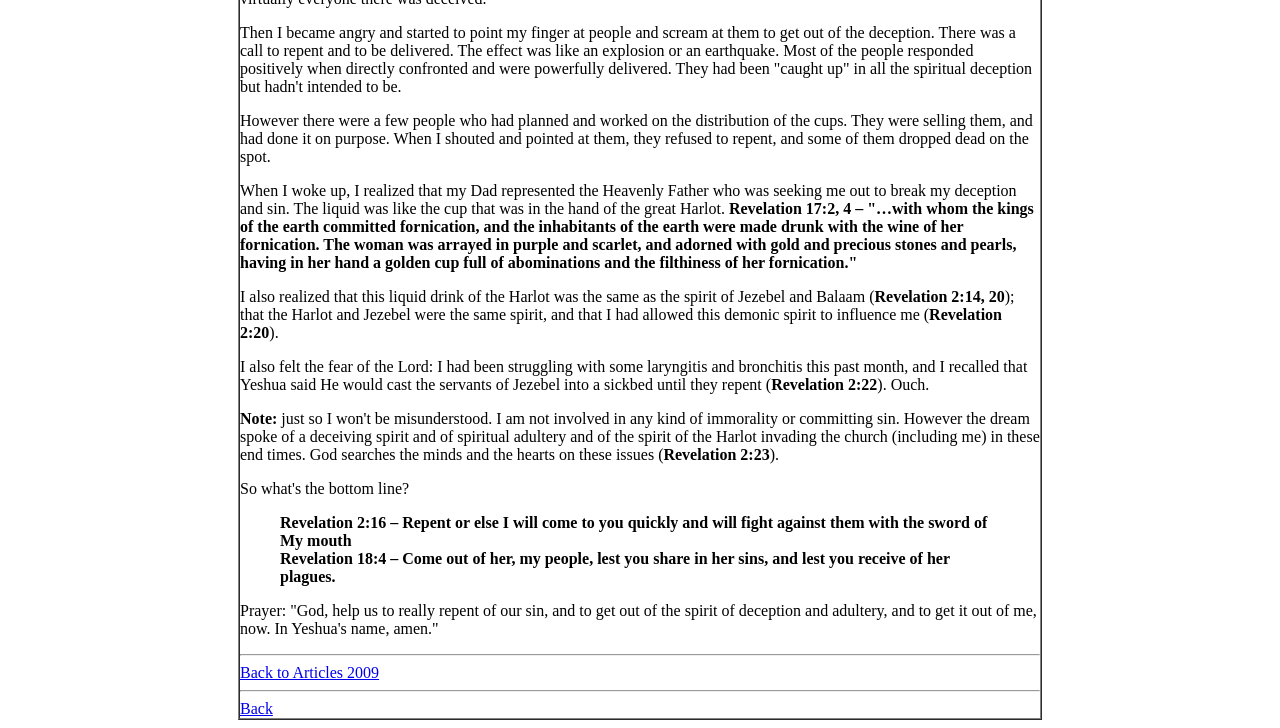Determine the bounding box for the described HTML element: "Back to Articles 2009". Ensure the coordinates are four float numbers between 0 and 1 in the format [left, top, right, bottom].

[0.188, 0.912, 0.296, 0.935]